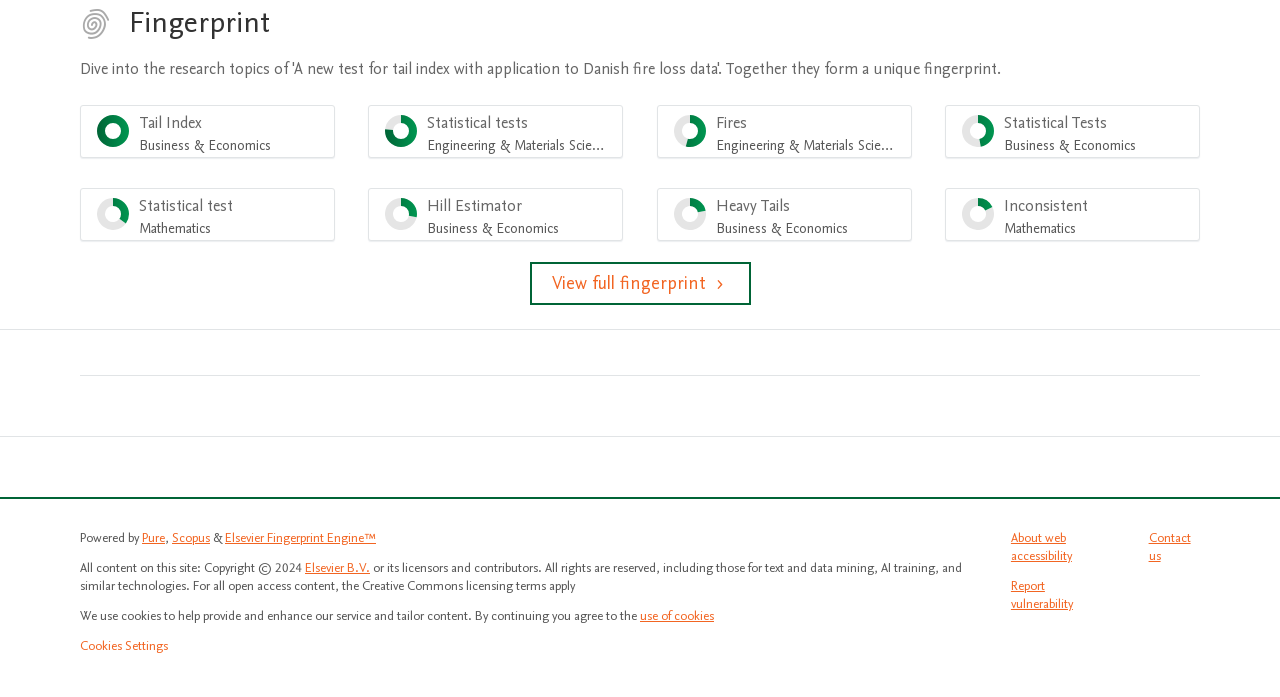Using the element description: "use of cookies", determine the bounding box coordinates for the specified UI element. The coordinates should be four float numbers between 0 and 1, [left, top, right, bottom].

[0.5, 0.871, 0.558, 0.897]